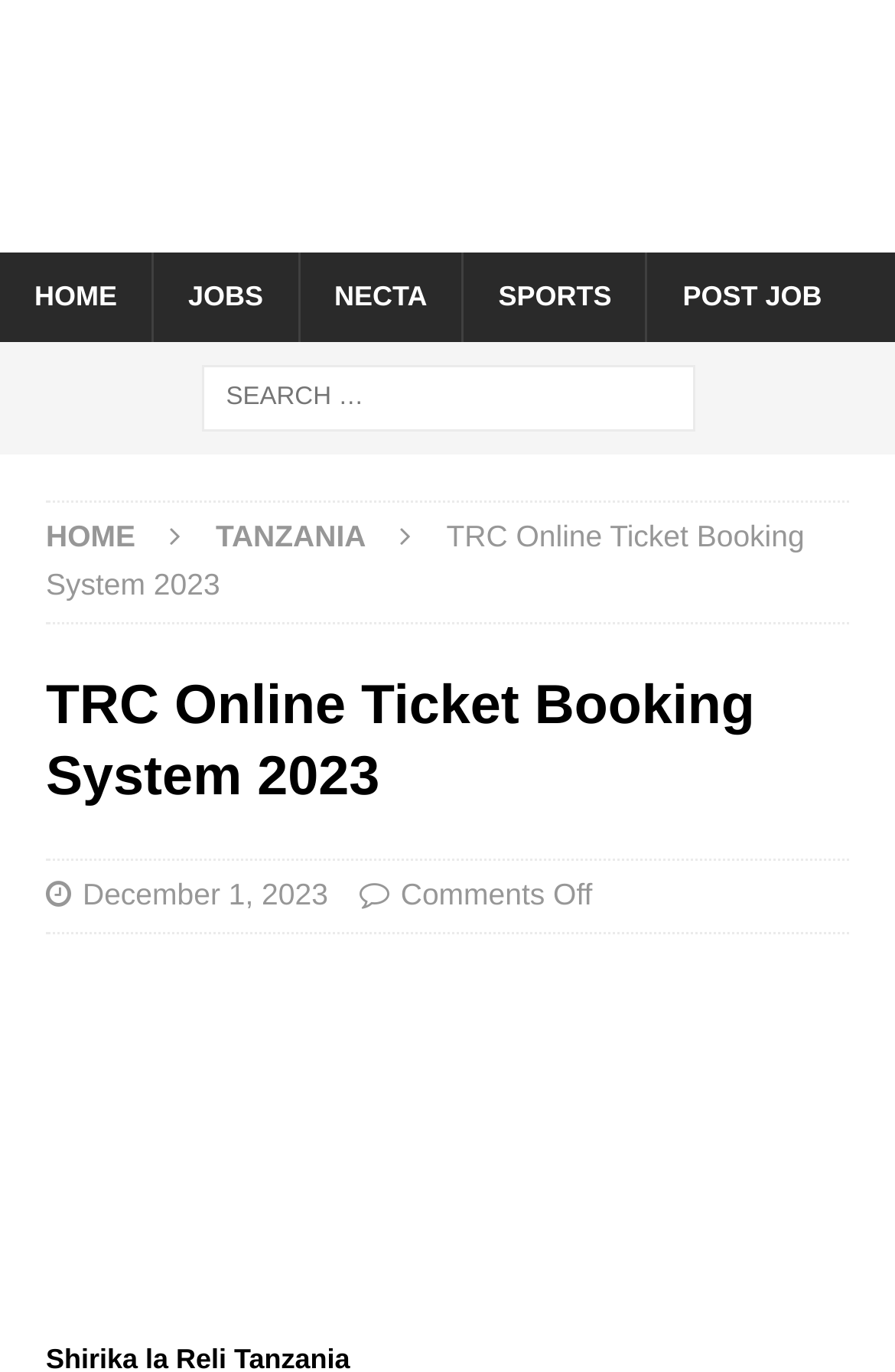Identify the bounding box coordinates of the clickable section necessary to follow the following instruction: "go to HOME page". The coordinates should be presented as four float numbers from 0 to 1, i.e., [left, top, right, bottom].

[0.0, 0.184, 0.169, 0.25]